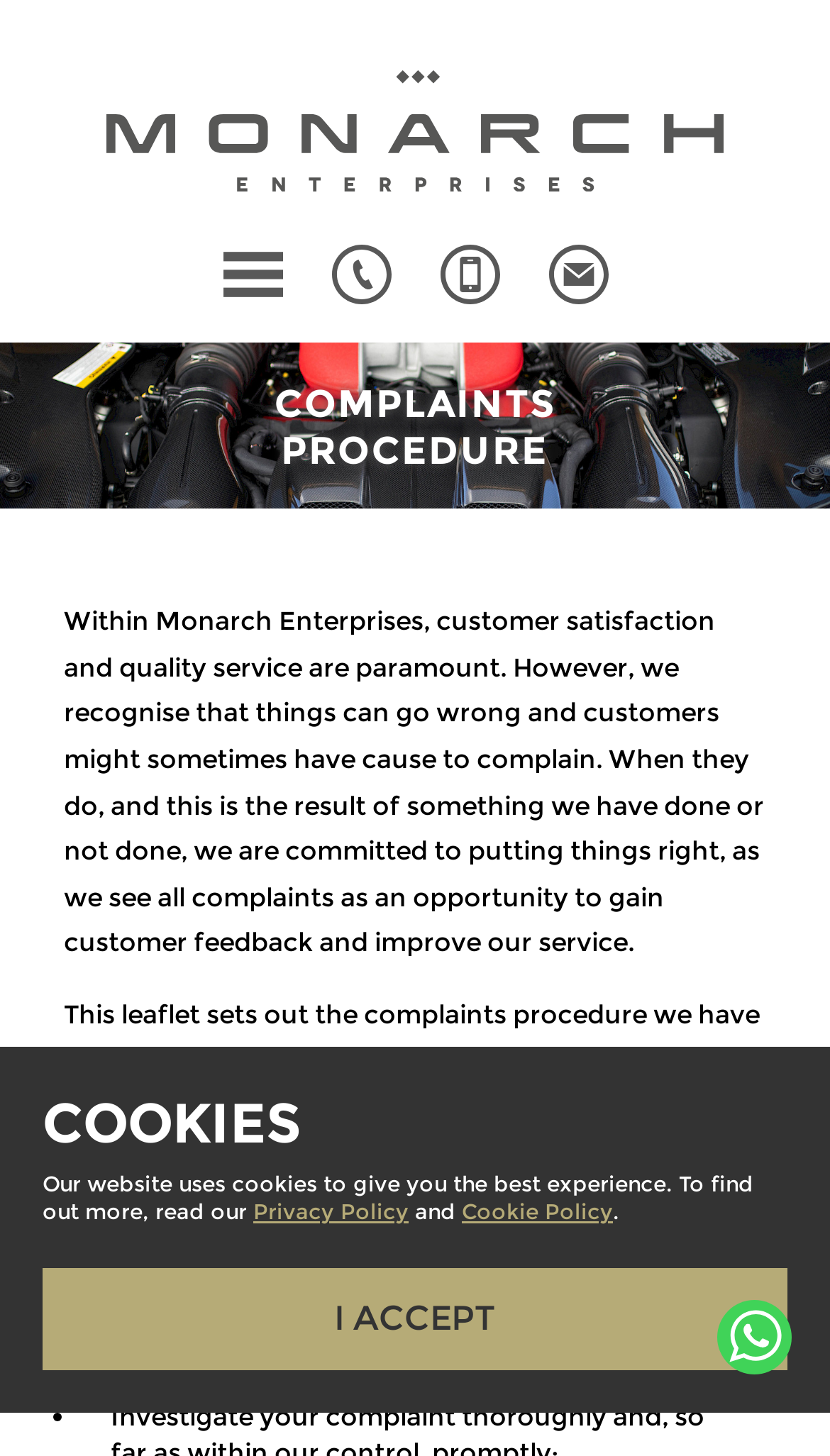Bounding box coordinates are to be given in the format (top-left x, top-left y, bottom-right x, bottom-right y). All values must be floating point numbers between 0 and 1. Provide the bounding box coordinate for the UI element described as: Instagram

None